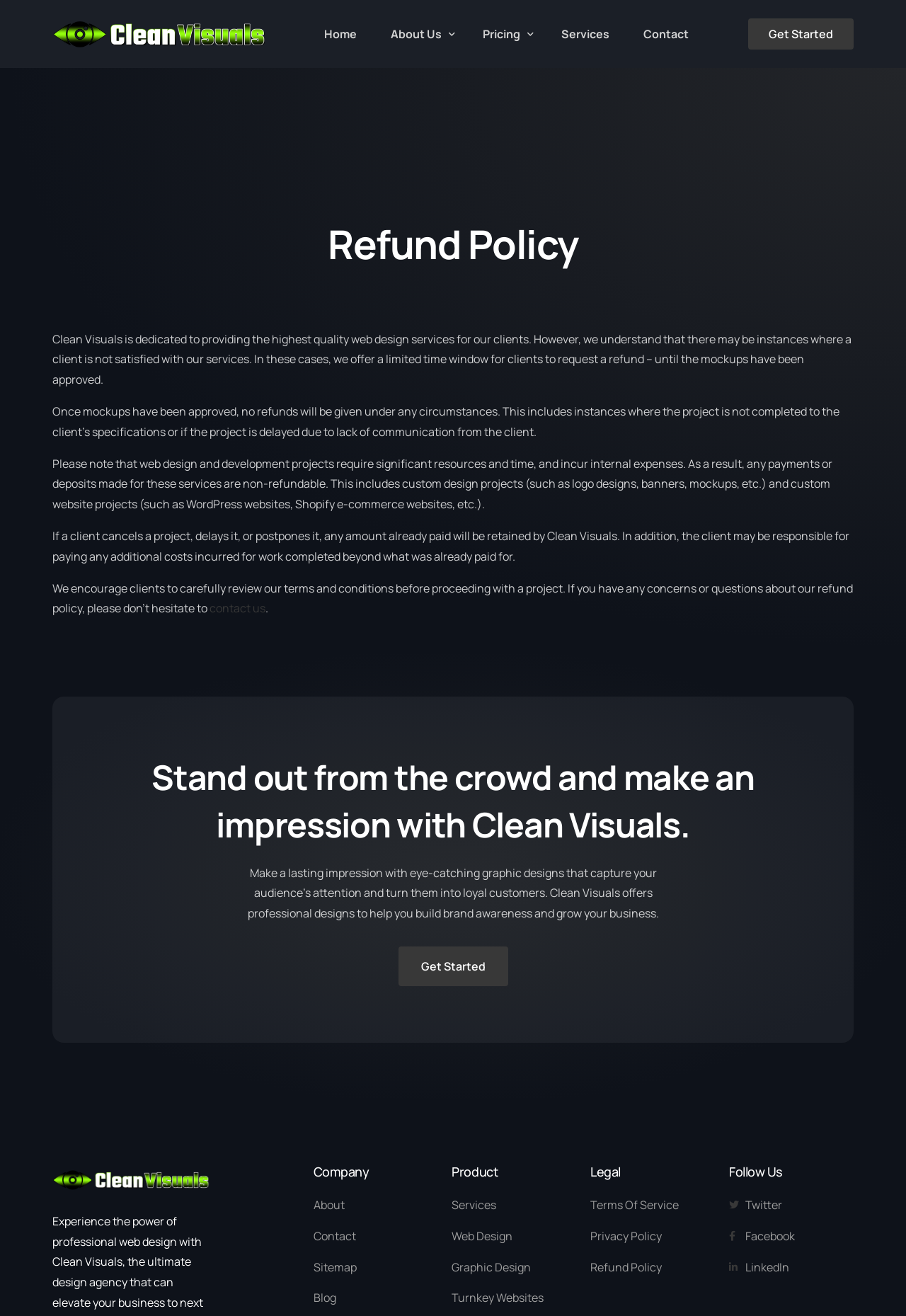Locate the bounding box coordinates of the element you need to click to accomplish the task described by this instruction: "Contact 'Clean Visuals Agency'".

[0.691, 0.0, 0.779, 0.052]